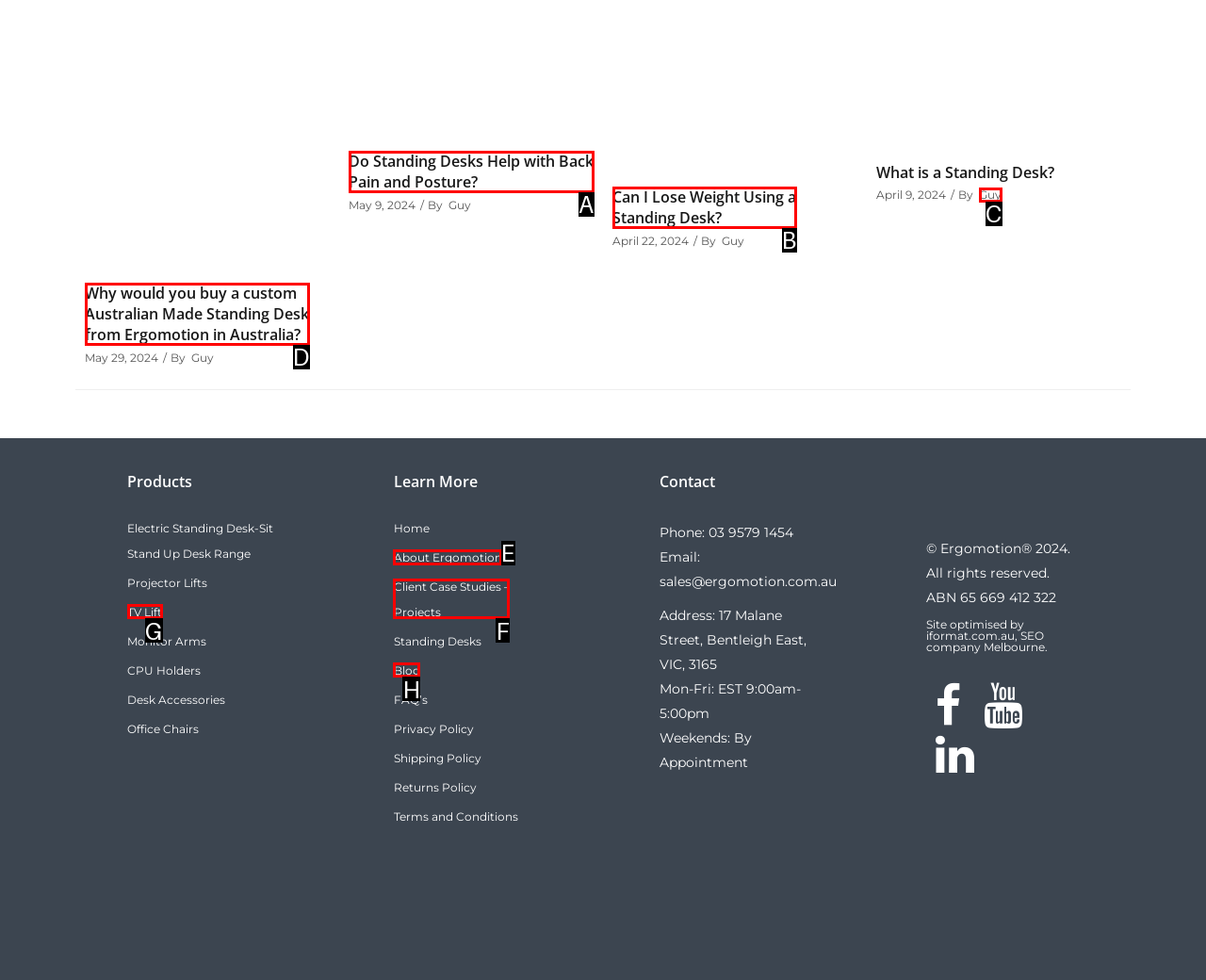Identify the letter of the correct UI element to fulfill the task: Click on 'About Ergomotion' from the given options in the screenshot.

E